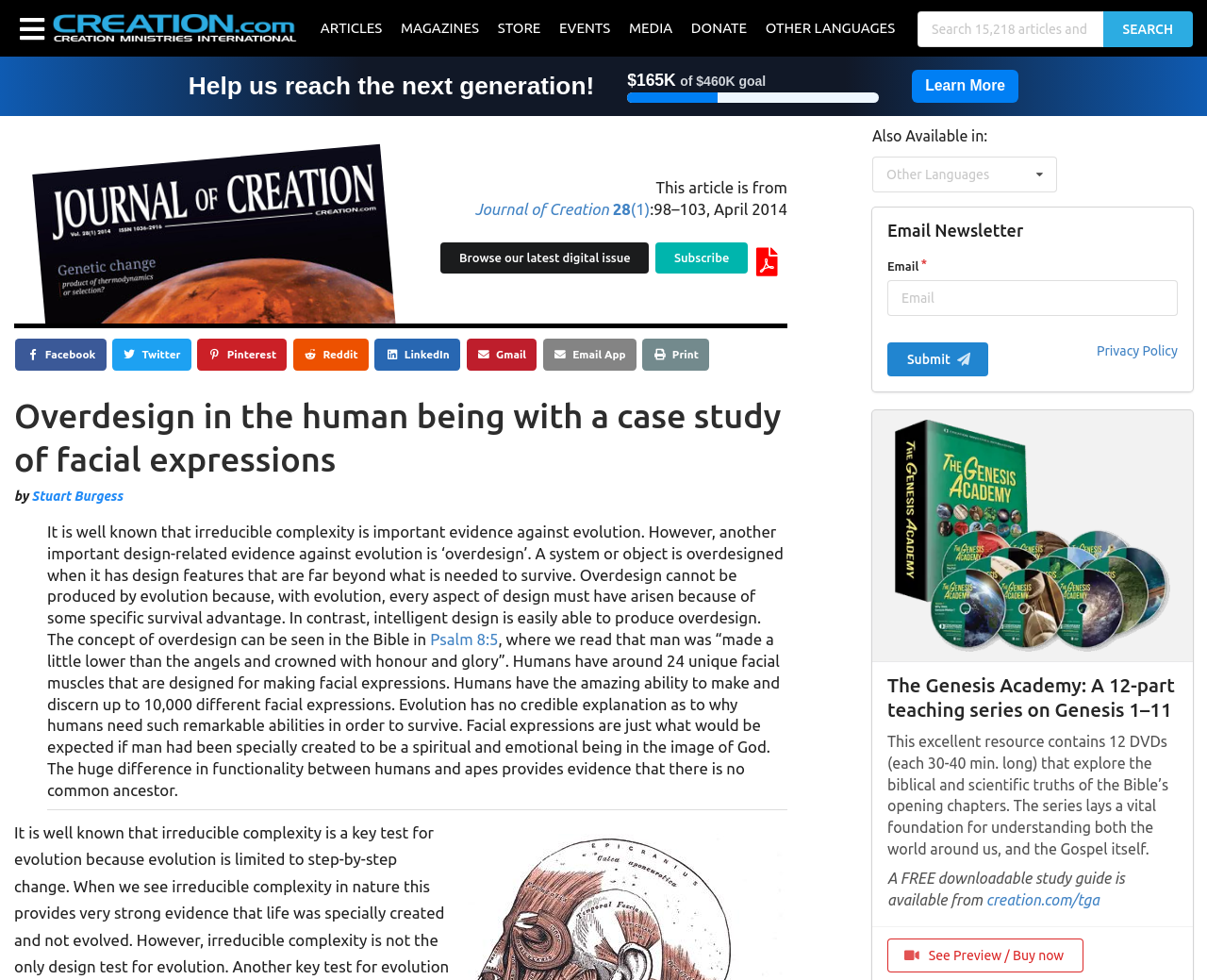Answer the question using only a single word or phrase: 
What is the name of the article's author?

Stuart Burgess